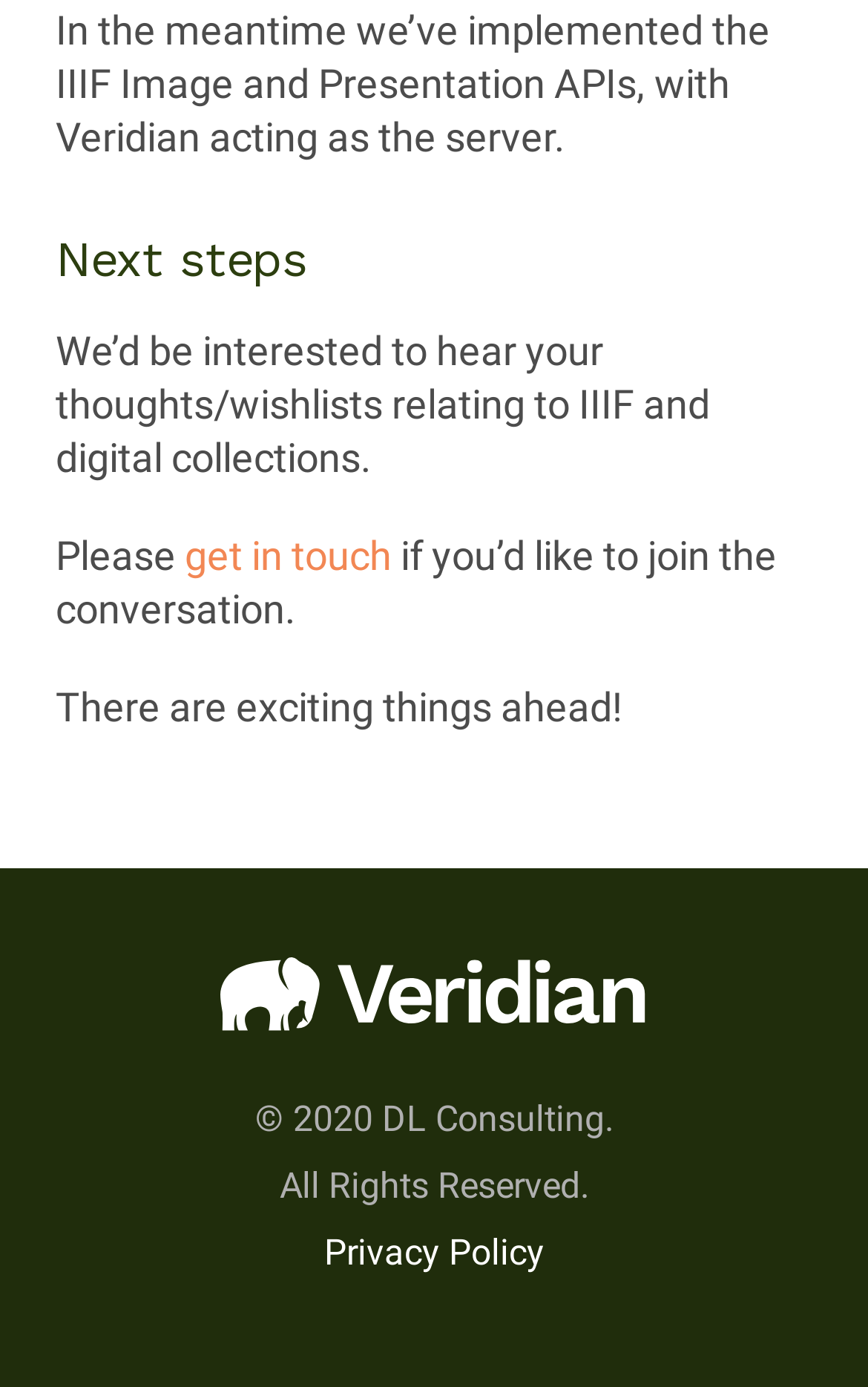What is the topic of discussion?
Based on the screenshot, answer the question with a single word or phrase.

IIIF and digital collections